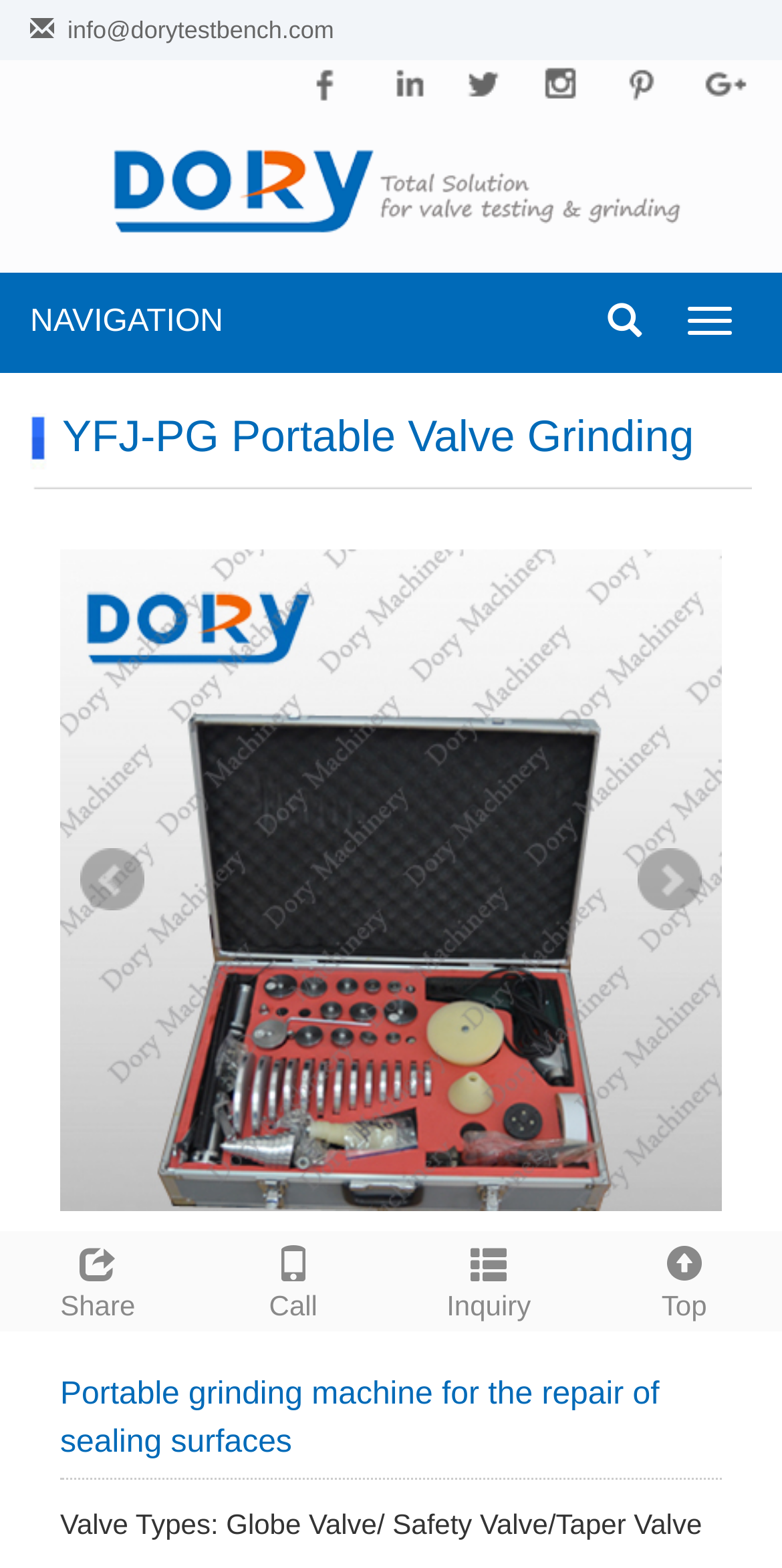Locate the bounding box coordinates of the element you need to click to accomplish the task described by this instruction: "Contact us through the Inquiry link".

[0.5, 0.785, 0.75, 0.845]